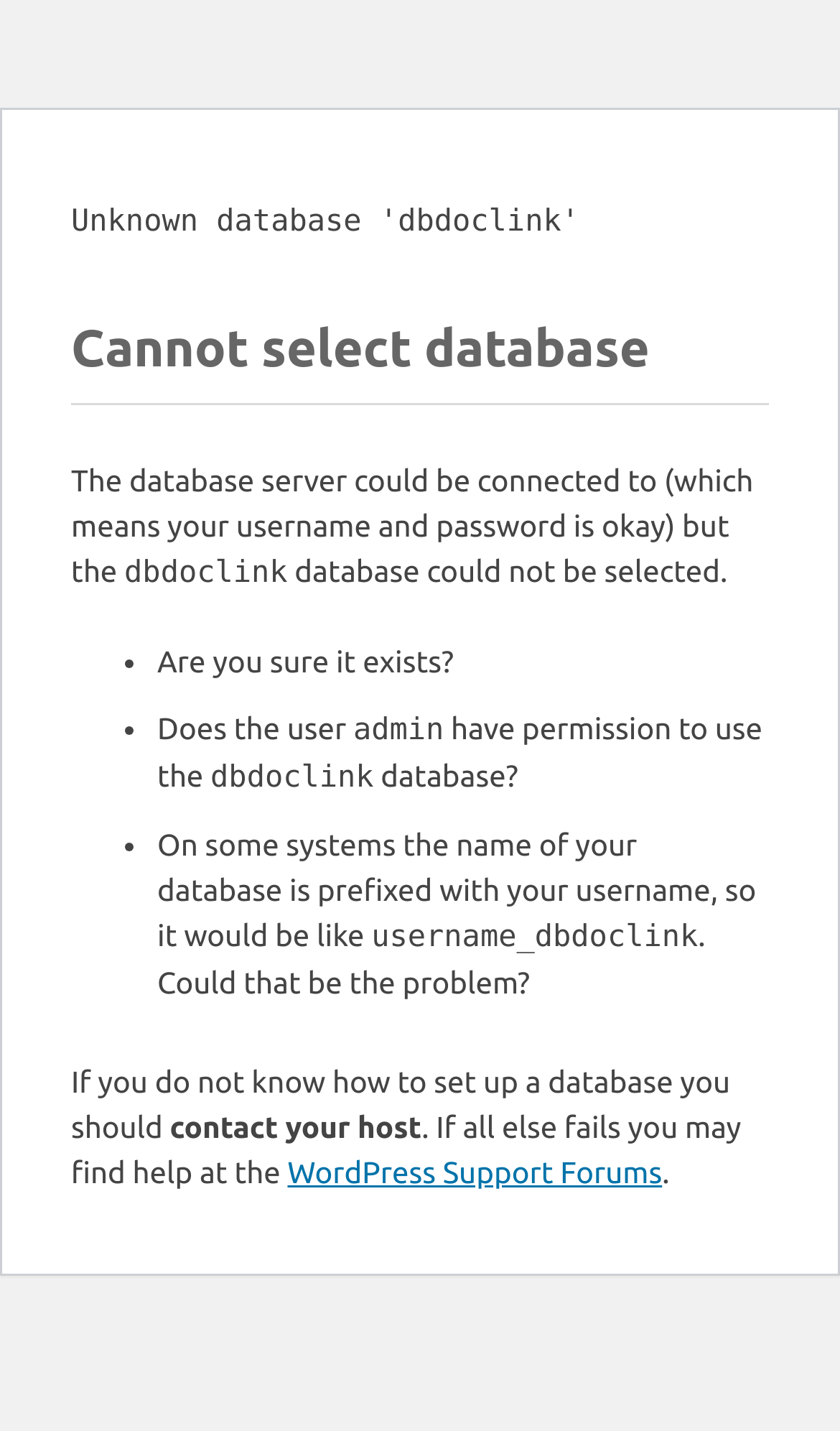Provide a thorough description of the webpage's content and layout.

The webpage appears to be an error page from WordPress, with a heading "Cannot select database" at the top. Below the heading, there is a paragraph of text explaining the possible reasons for the error, including the possibility that the database server could be connected to but the database could not be selected.

Following the paragraph, there is a list of bullet points with suggestions to resolve the issue. The first bullet point asks if the user is sure the database exists, and the second bullet point inquires about the user's permission to use the database. The third bullet point mentions that on some systems, the database name might be prefixed with the username.

Below the list, there is another paragraph of text advising users who are unsure about setting up a database to contact their host. The text also mentions that if all else fails, users may find help at the WordPress Support Forums, which is a clickable link.

There are no images on the page, and the layout is primarily composed of text elements, including headings, paragraphs, and bullet points.